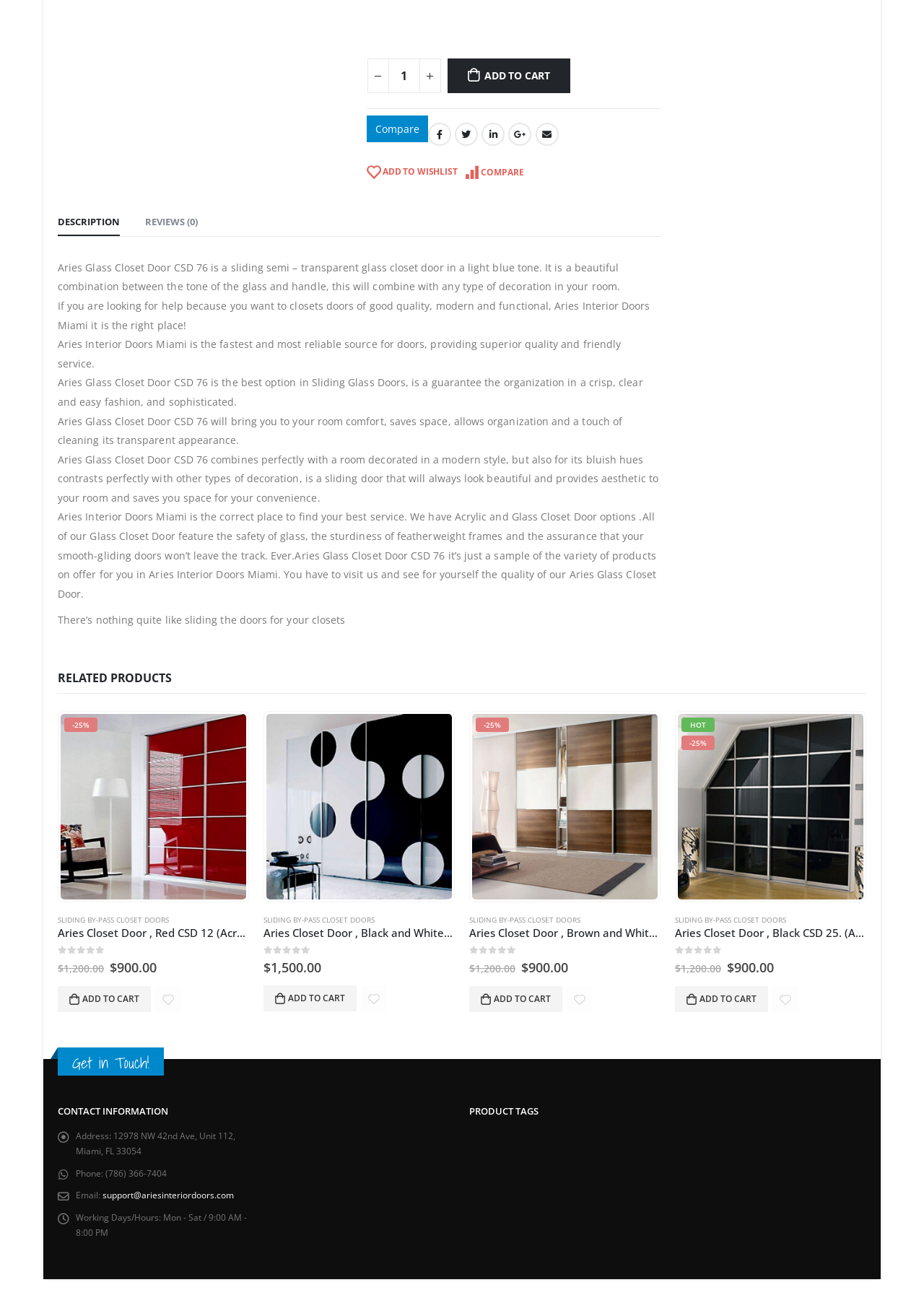Bounding box coordinates are specified in the format (top-left x, top-left y, bottom-right x, bottom-right y). All values are floating point numbers bounded between 0 and 1. Please provide the bounding box coordinate of the region this sentence describes: Sliding By-Pass Closet Doors

[0.285, 0.702, 0.405, 0.71]